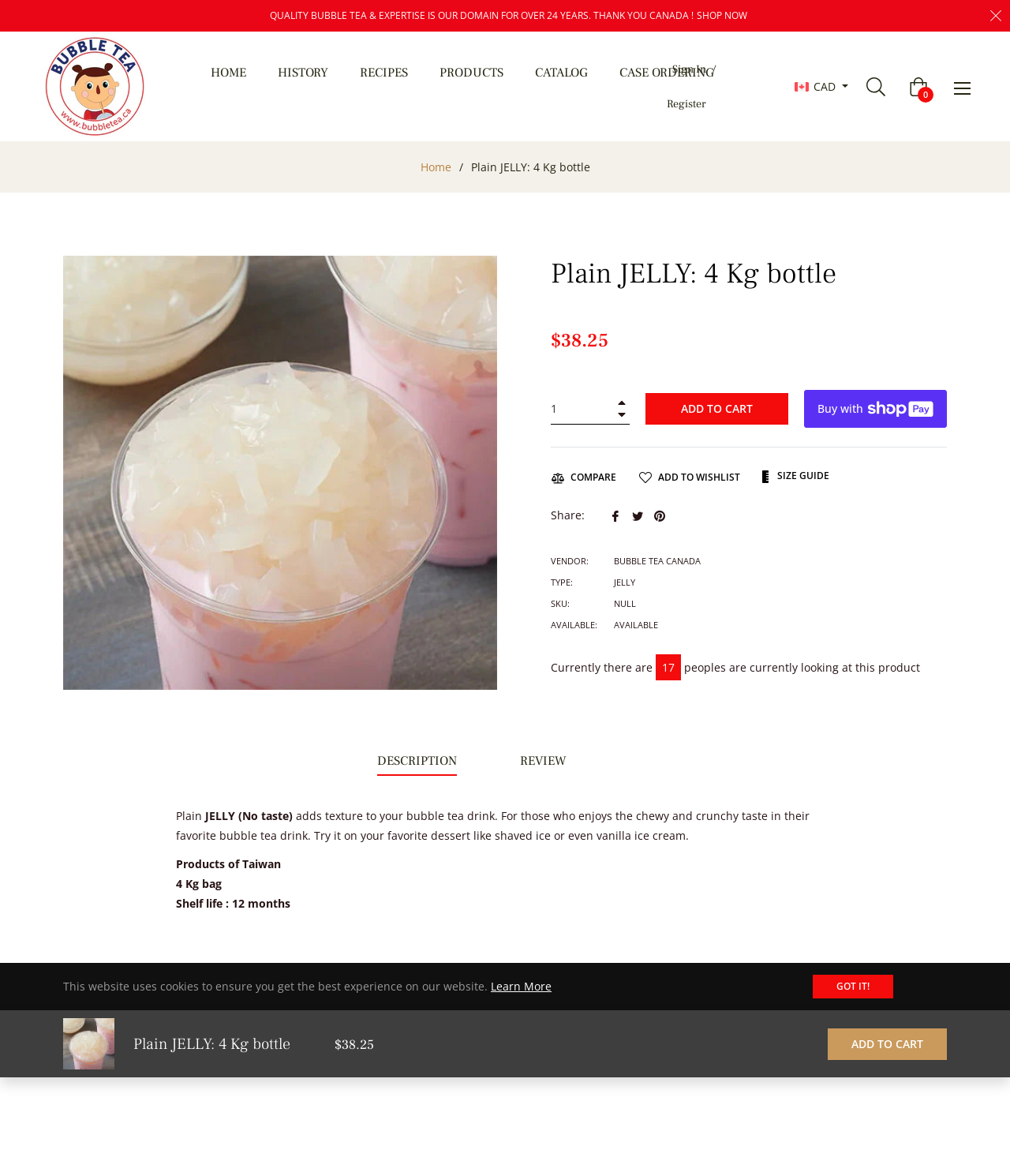What is the shelf life of the product?
Please craft a detailed and exhaustive response to the question.

The shelf life of the product can be found in the product description section, where it is stated that 'Shelf life : 12 months'.